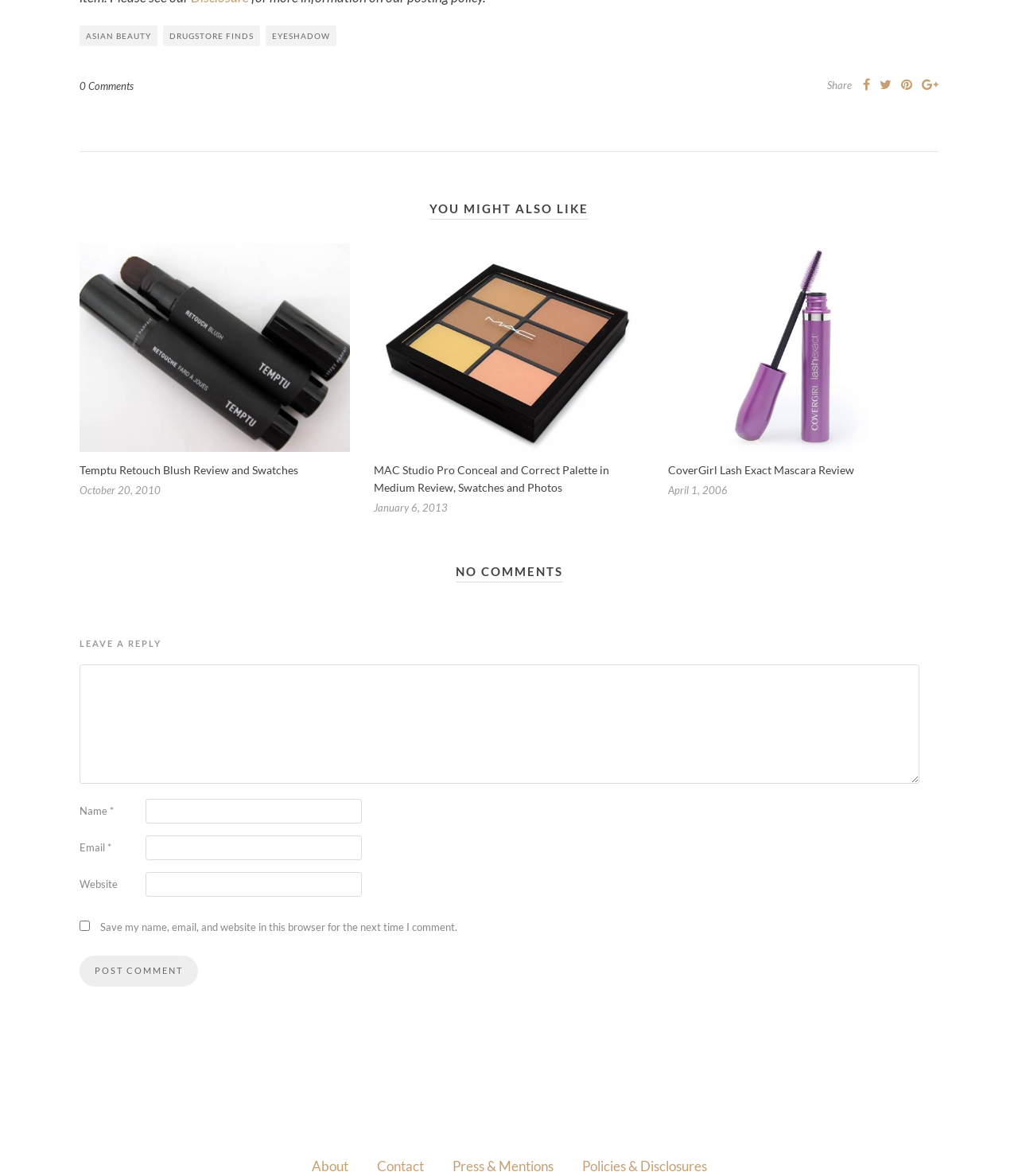Find the bounding box coordinates for the element that must be clicked to complete the instruction: "Leave a reply". The coordinates should be four float numbers between 0 and 1, indicated as [left, top, right, bottom].

[0.078, 0.542, 0.922, 0.551]